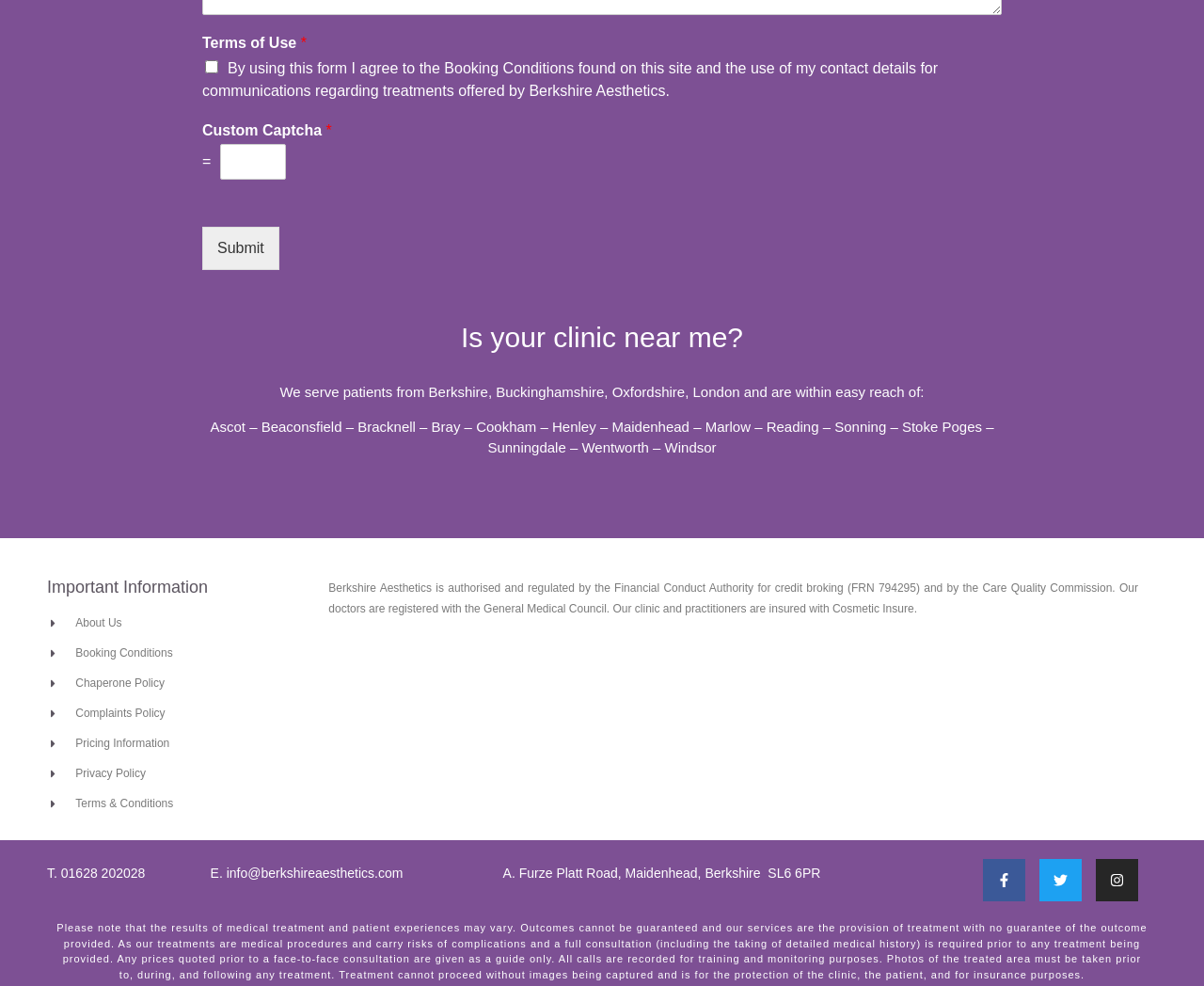Provide the bounding box coordinates in the format (top-left x, top-left y, bottom-right x, bottom-right y). All values are floating point numbers between 0 and 1. Determine the bounding box coordinate of the UI element described as: Marlow

[0.586, 0.424, 0.623, 0.441]